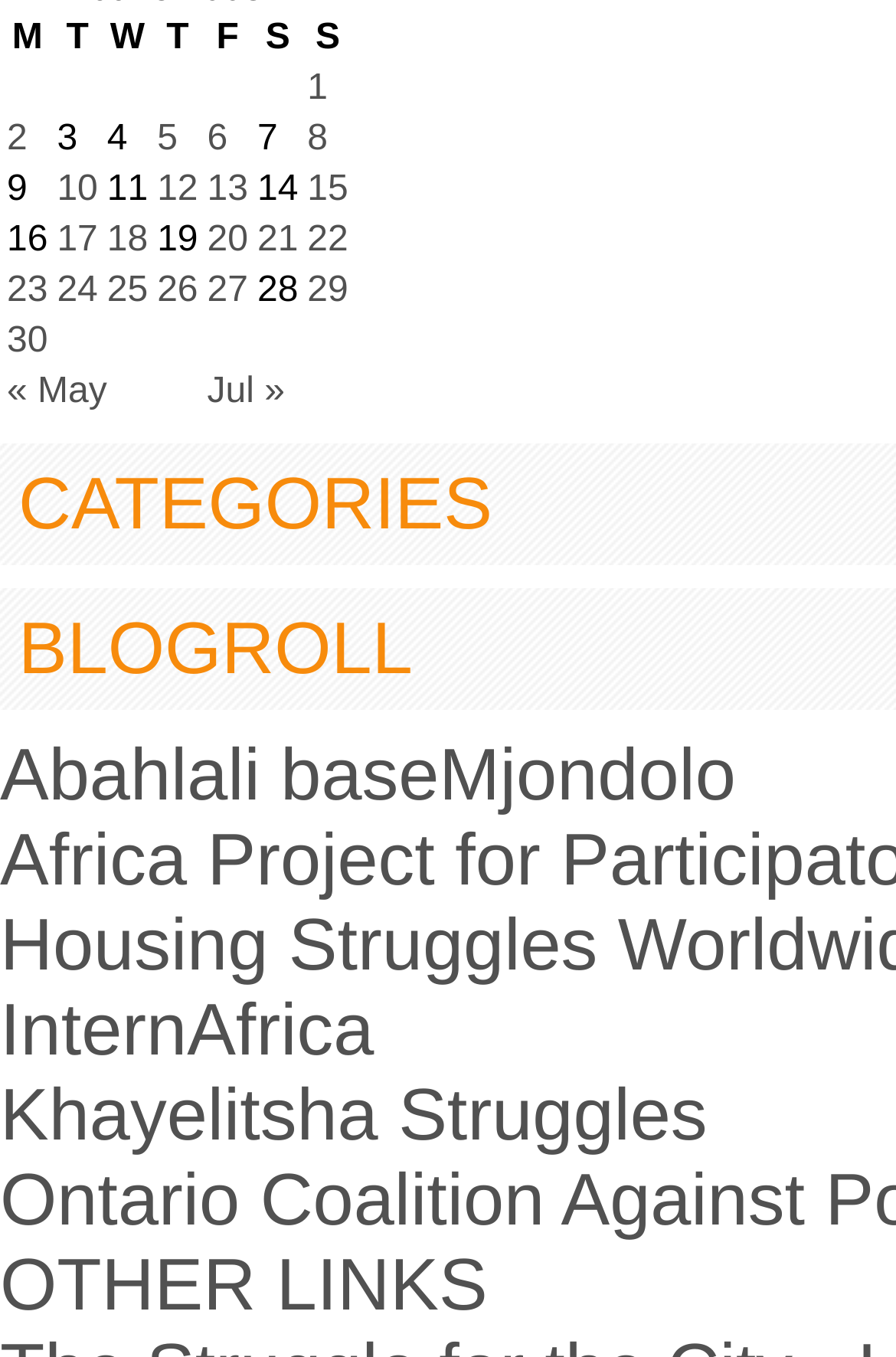Give a short answer to this question using one word or a phrase:
What is the link text in the last row?

« May, Jul »